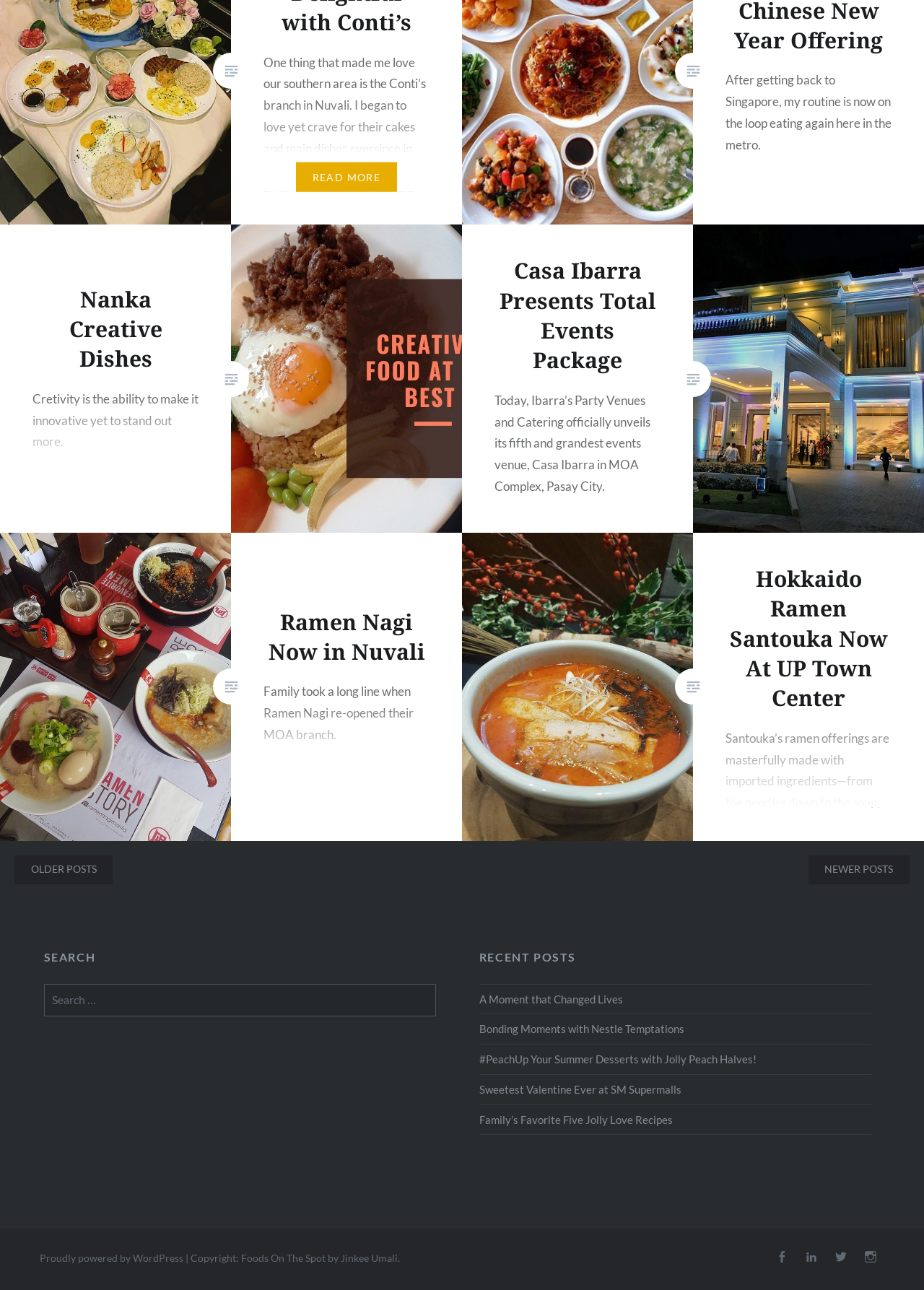Indicate the bounding box coordinates of the element that must be clicked to execute the instruction: "Visit Nanka Creative Dishes". The coordinates should be given as four float numbers between 0 and 1, i.e., [left, top, right, bottom].

[0.075, 0.22, 0.175, 0.289]